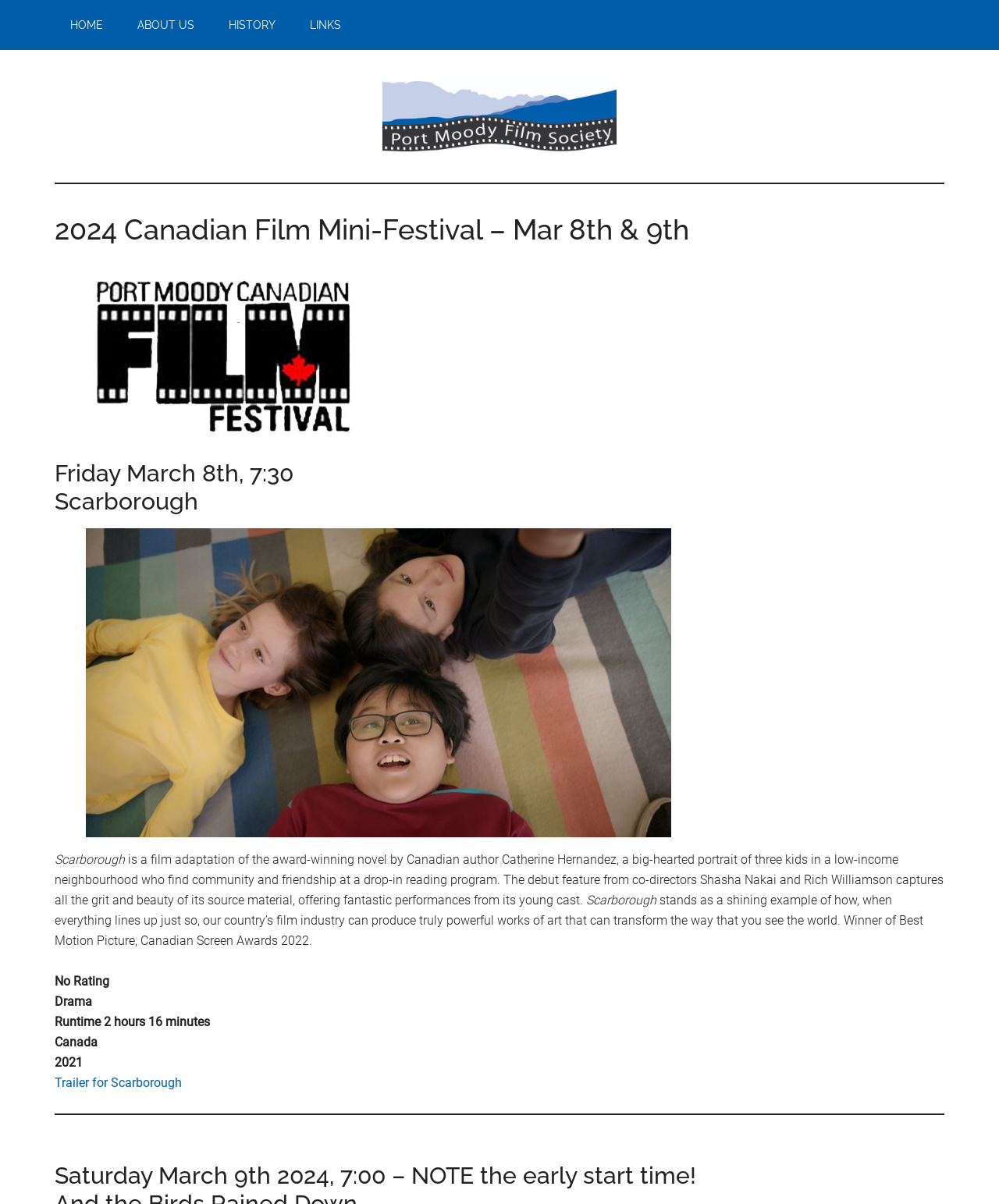Create a detailed narrative of the webpage’s visual and textual elements.

The webpage appears to be a film festival event page, specifically for the 2024 Canadian Film Mini-Festival. At the top, there is a navigation menu with links to "HOME", "ABOUT US", "HISTORY", and "LINKS". Below the navigation menu, there is a prominent link to "Port Moody Film Society".

The main content of the page is focused on the film "Scarborough", which is scheduled to screen on Friday, March 8th at 7:30. The film's title and screening time are displayed in a large font, followed by a brief summary of the film's plot and its accolades, including winning the Best Motion Picture award at the 2022 Canadian Screen Awards.

Below the summary, there are several lines of text providing additional information about the film, including its genre, runtime, country of origin, and release year. There is also a link to the film's trailer.

The page includes two figures, likely images related to the film, which are positioned on either side of the text. There is a horizontal separator at the bottom of the page, separating the main content from the rest of the page.

Overall, the page is well-organized and easy to navigate, with clear headings and concise text providing all the necessary information about the film and its screening.